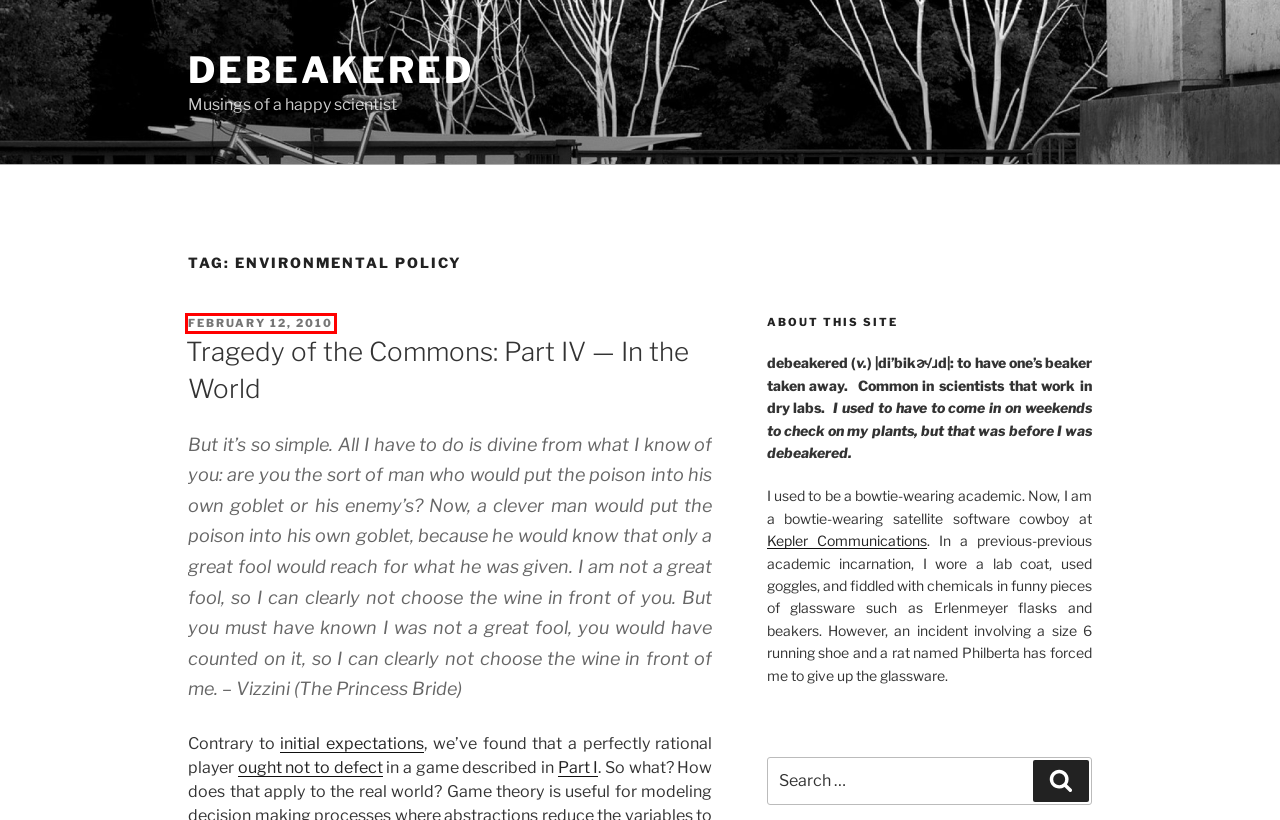A screenshot of a webpage is given, marked with a red bounding box around a UI element. Please select the most appropriate webpage description that fits the new page after clicking the highlighted element. Here are the candidates:
A. Things I've Read Archives - Debeakered
B. Social commentary Archives - Debeakered
C. January 2018 - Debeakered
D. Game Theory Archives - Debeakered
E. September 2011 - Debeakered
F. No more Rob - Debeakered
G. Debeakered - Musings of a happy scientist
H. Tragedy of the Commons: Part IV — In the World - Debeakered

H